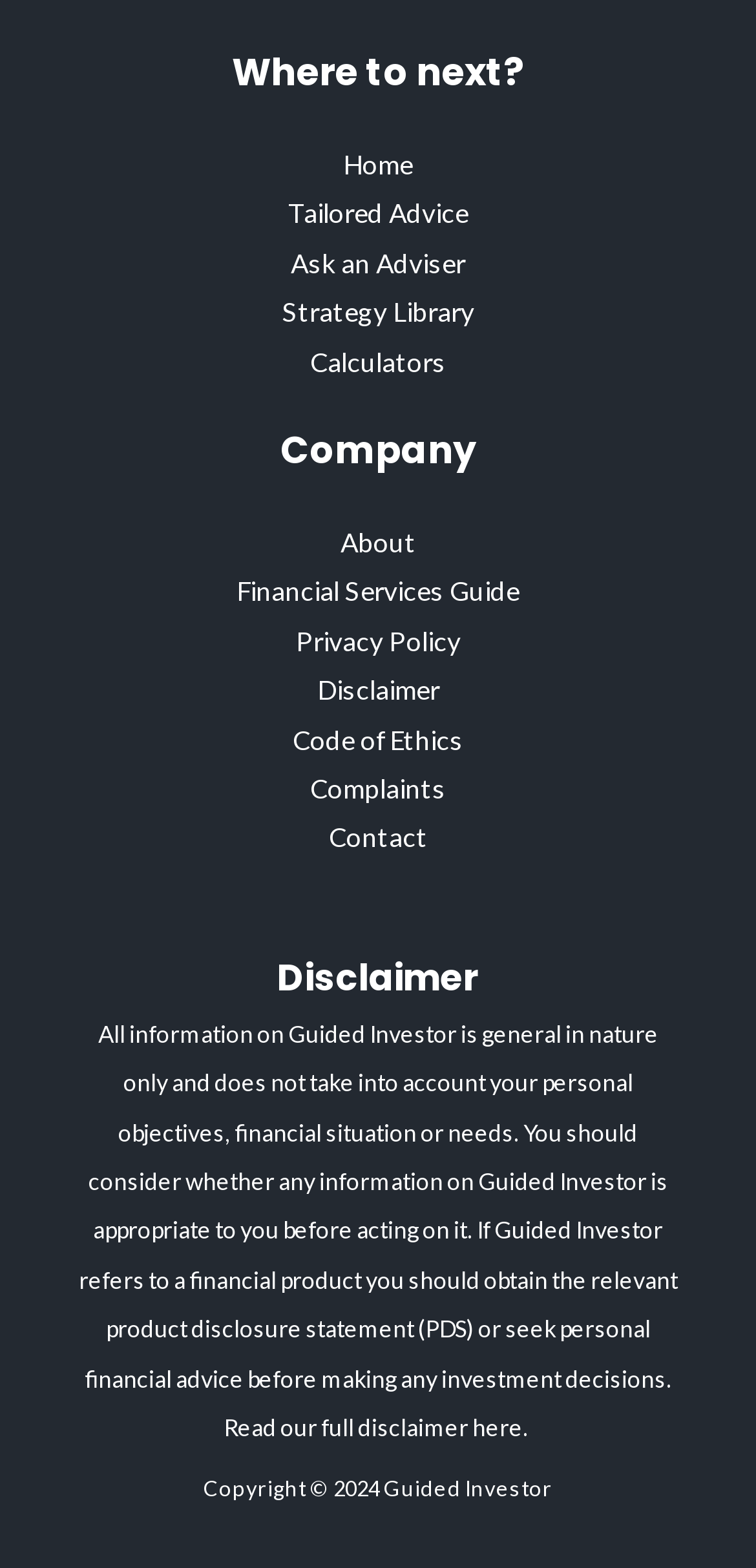Kindly respond to the following question with a single word or a brief phrase: 
How many links are in the Where to next? section?

5